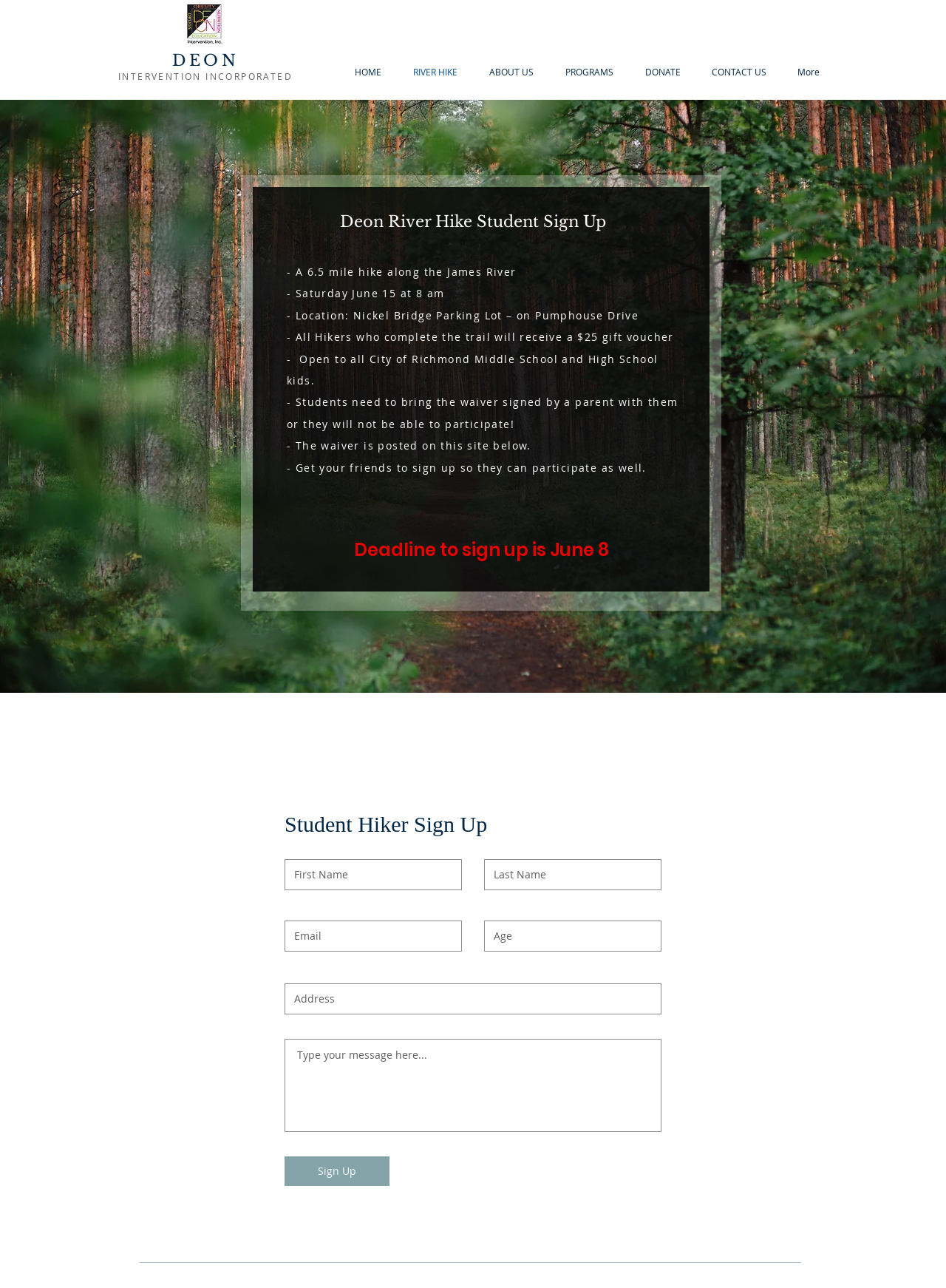Who is eligible to participate in the Deon River Hike?
Can you offer a detailed and complete answer to this question?

The webpage states that the Deon River Hike is open to all City of Richmond Middle School and High School kids, as mentioned in one of the static text elements.